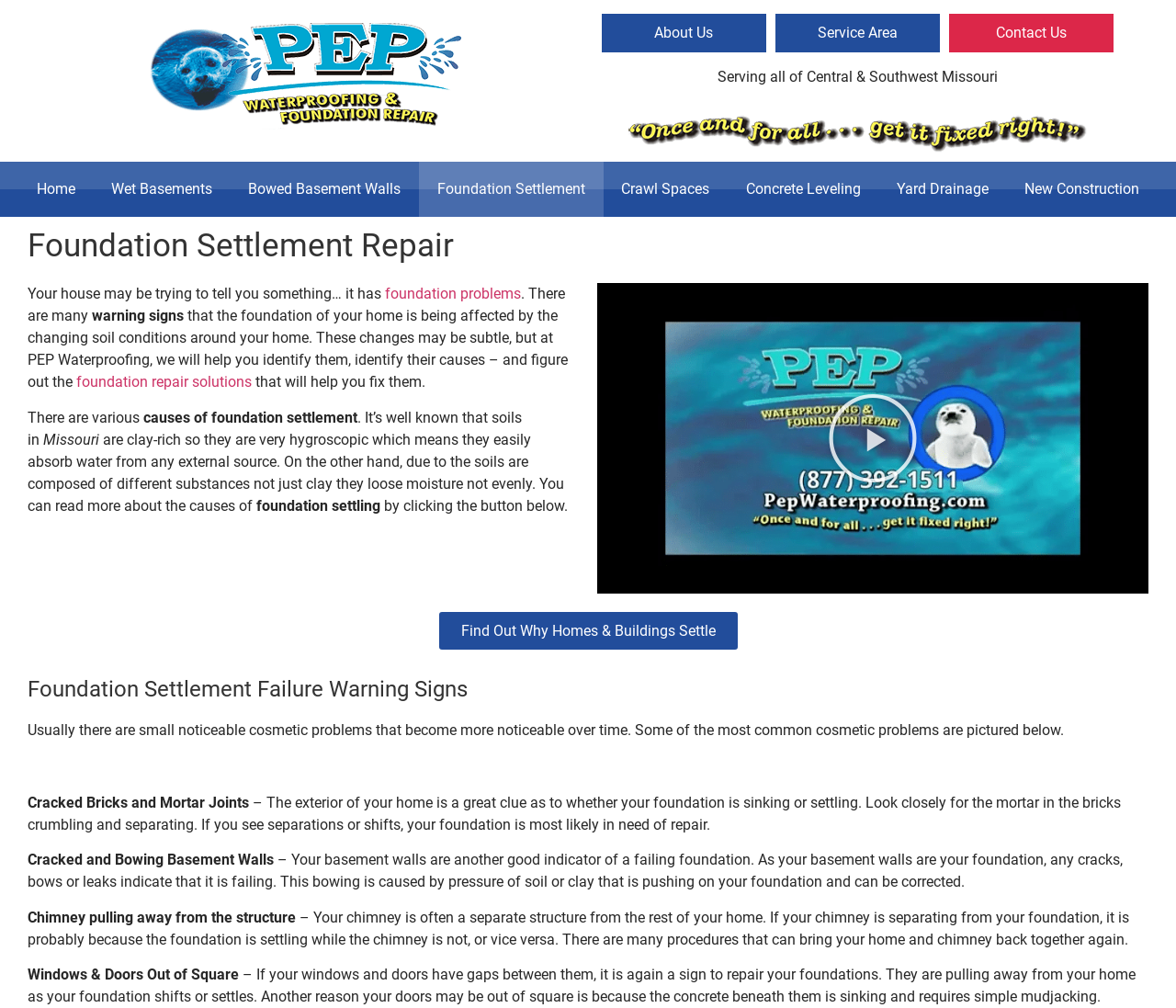Kindly determine the bounding box coordinates for the clickable area to achieve the given instruction: "Click the 'Foundation Settlement' link".

[0.356, 0.16, 0.513, 0.215]